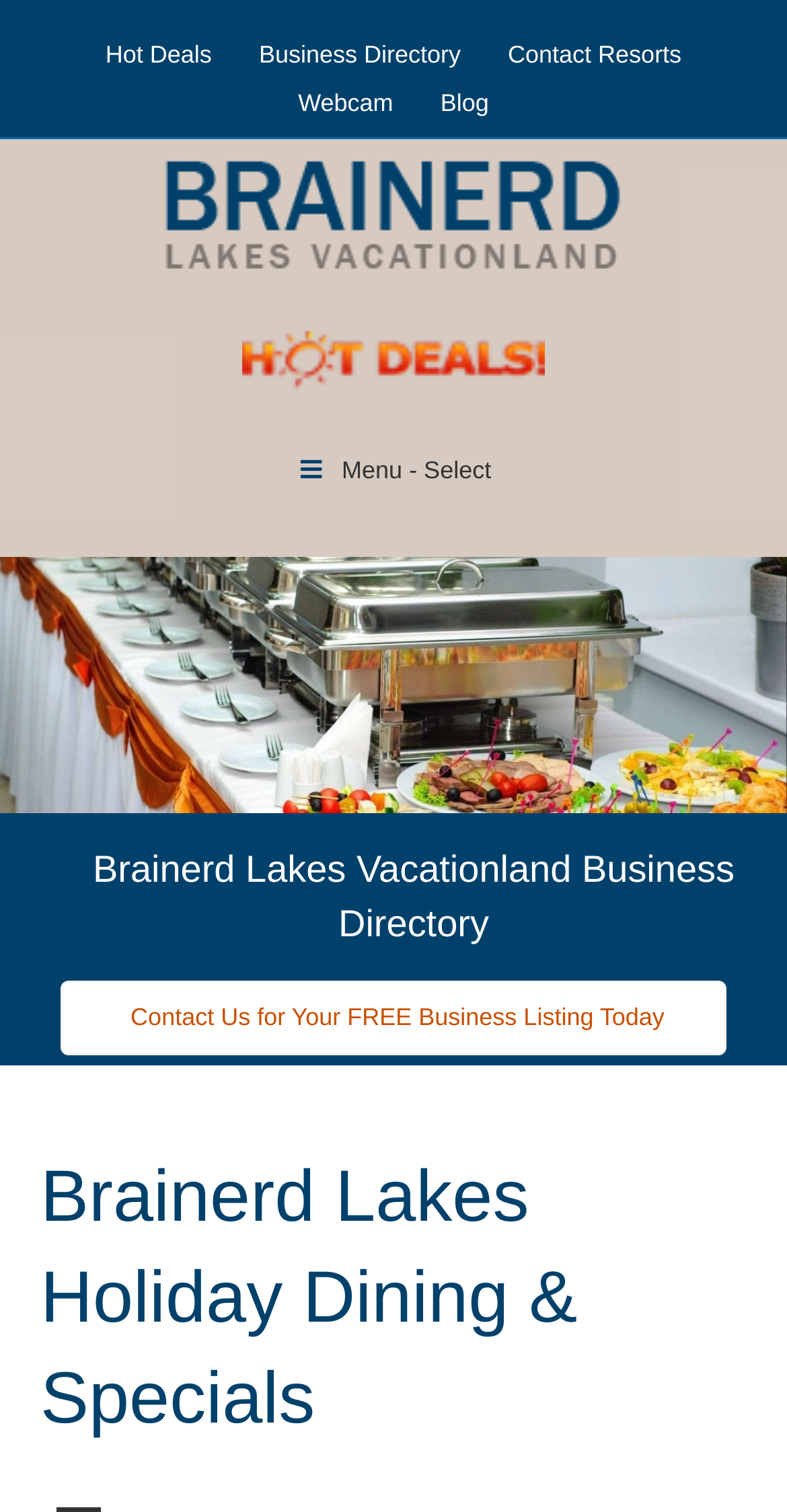What type of dining options are featured?
Observe the image and answer the question with a one-word or short phrase response.

Holiday dining